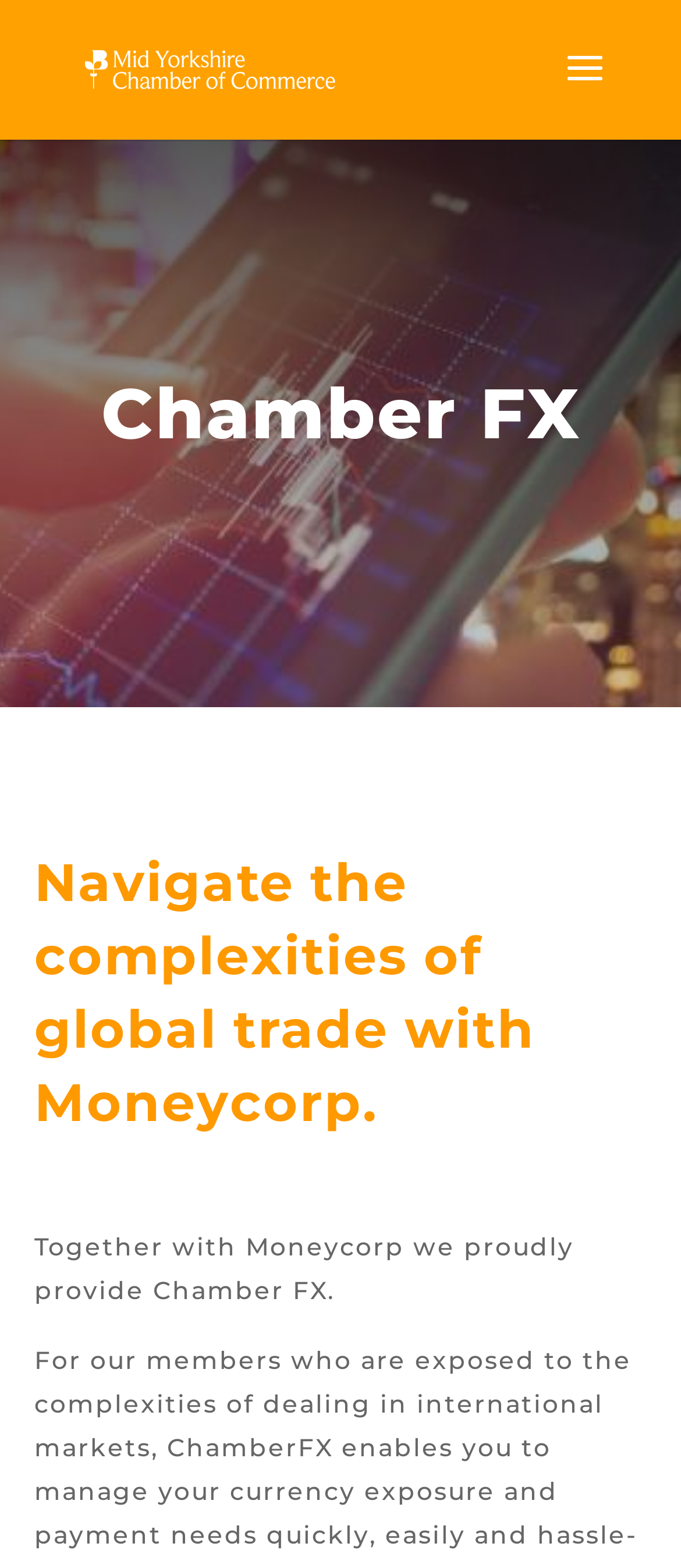Given the description "alt="Becket Simonon" title="Becket Simonon"", determine the bounding box of the corresponding UI element.

None